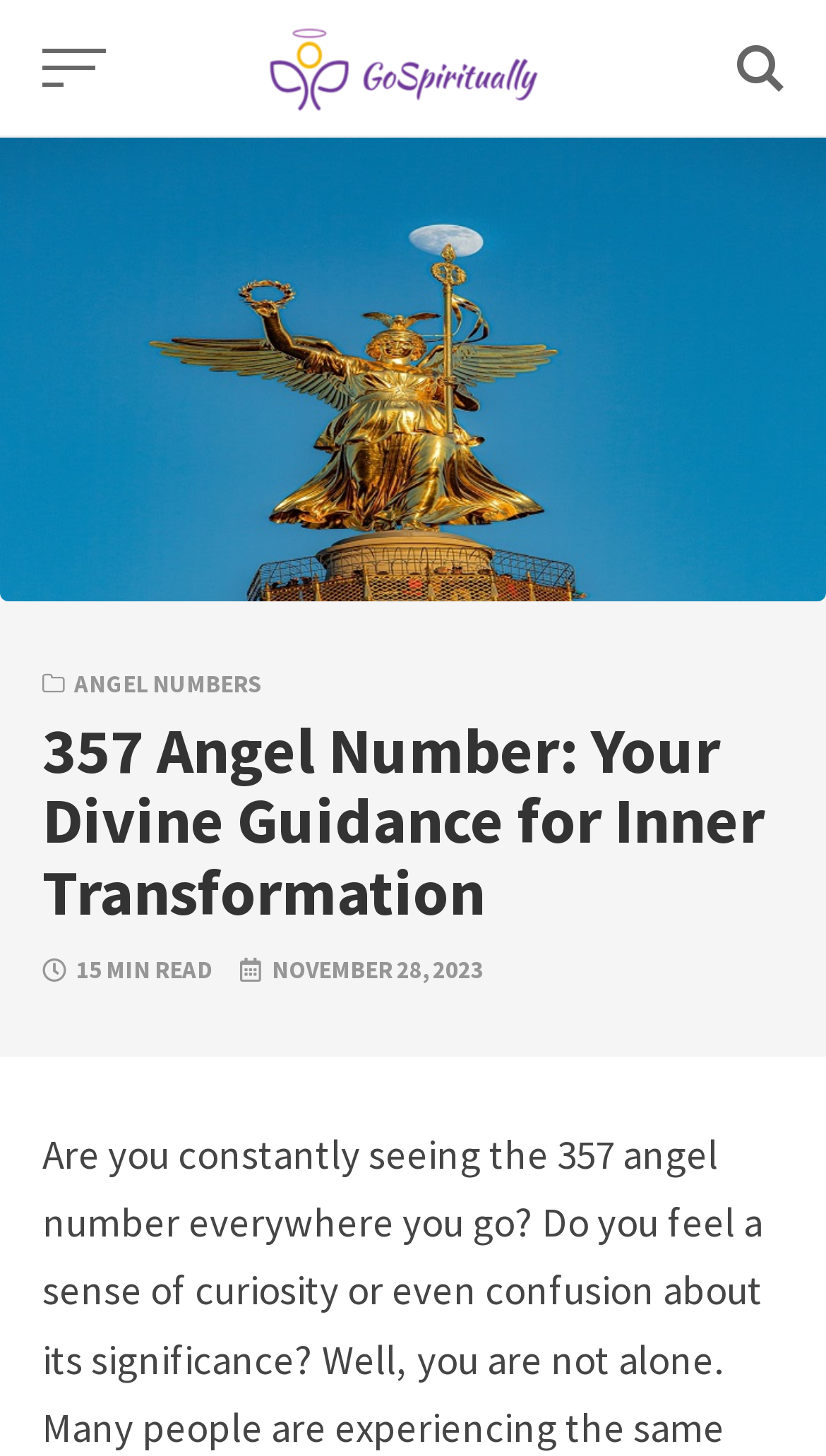Refer to the image and provide an in-depth answer to the question:
What is the estimated reading time of the article?

I found a StaticText element with the text '15 MIN READ' on the webpage, which suggests that the estimated reading time of the article is 15 minutes.